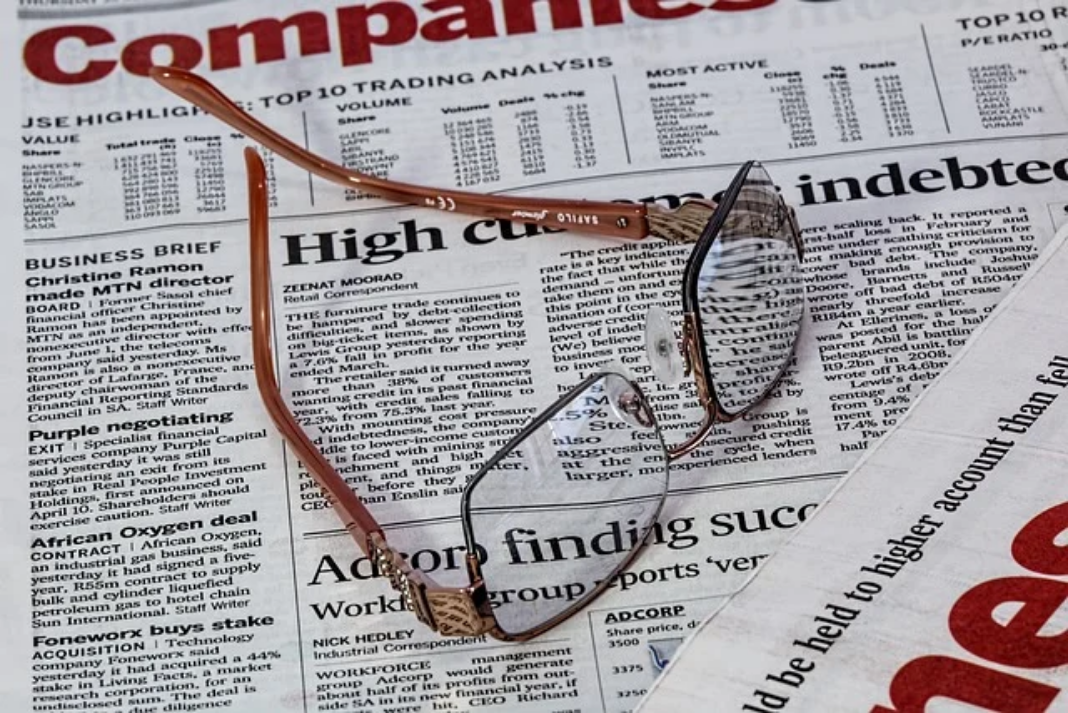Explain the image in a detailed and descriptive way.

The image presents a close-up view of a newspaper page, prominently featuring sections related to business news and financial analysis. Resting atop the newspaper are a pair of stylish glasses with a thin frame, suggesting a focus on reading or analyzing the printed material. The newspaper displays various headlines and articles, including one titled "High customers indebted," indicating discussions around financial pressures on consumers. Detailed tables showcasing stock prices and trading analysis are also visible, reflecting the economic context. The arrangement of the glasses and the newspaper conveys a scene of diligent examination of financial matters, perhaps emphasizing the importance of awareness in the current economic environment.